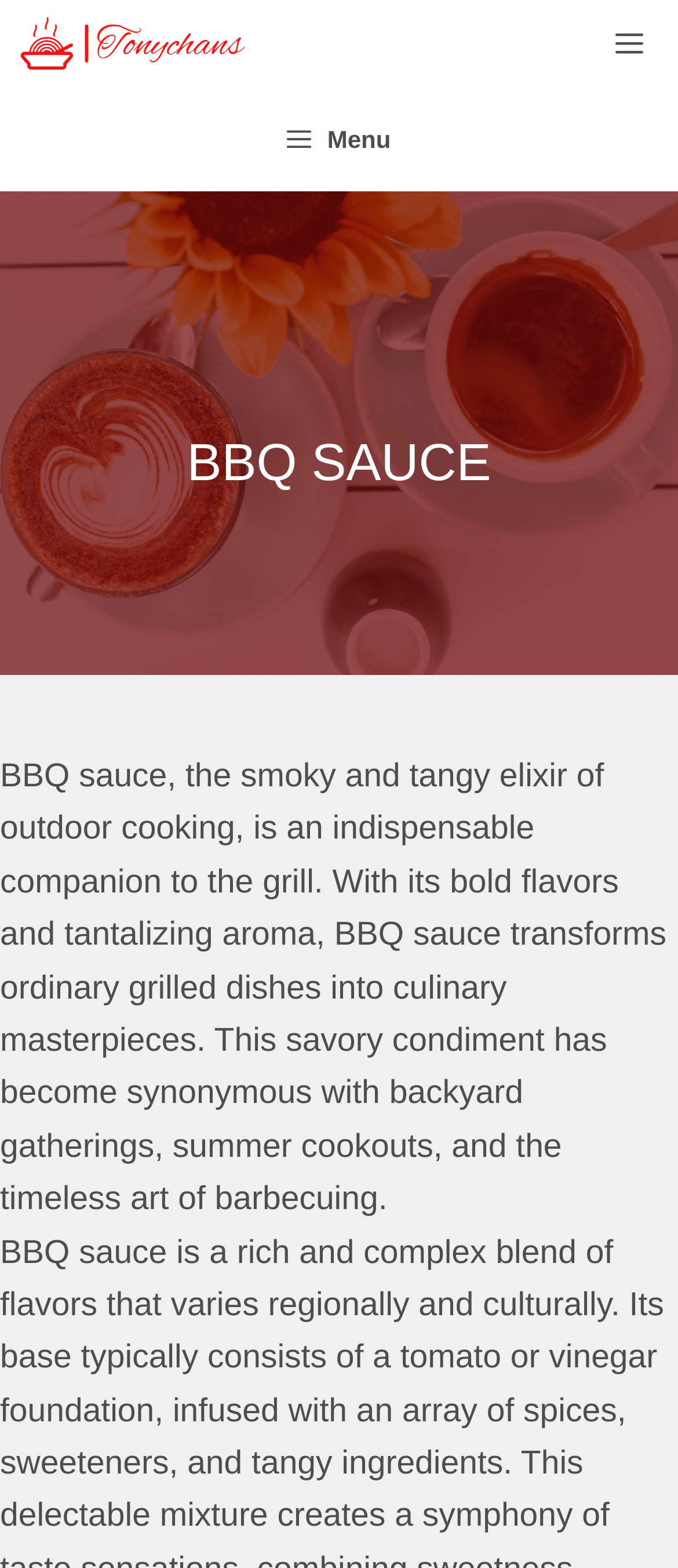Detail the features and information presented on the webpage.

The webpage is about BBQ sauce, with a prominent heading "BBQ SAUCE" located near the top center of the page. Below the heading, there is a descriptive paragraph that explains the significance of BBQ sauce in outdoor cooking, highlighting its bold flavors and tantalizing aroma.

At the top of the page, there is a navigation bar labeled "Primary" that spans the entire width of the page. Within the navigation bar, there is a link to "TonyChans" on the left side, accompanied by an image with the same name. On the right side of the navigation bar, there is a button labeled "Menu" that is not expanded.

Below the navigation bar, there is another "Menu" button, which is slightly larger than the previous one. This button is positioned near the top center of the page, slightly below the navigation bar.

The overall layout of the webpage is clean, with a clear focus on the content related to BBQ sauce. The use of headings and descriptive text helps to organize the information and make it easy to read.